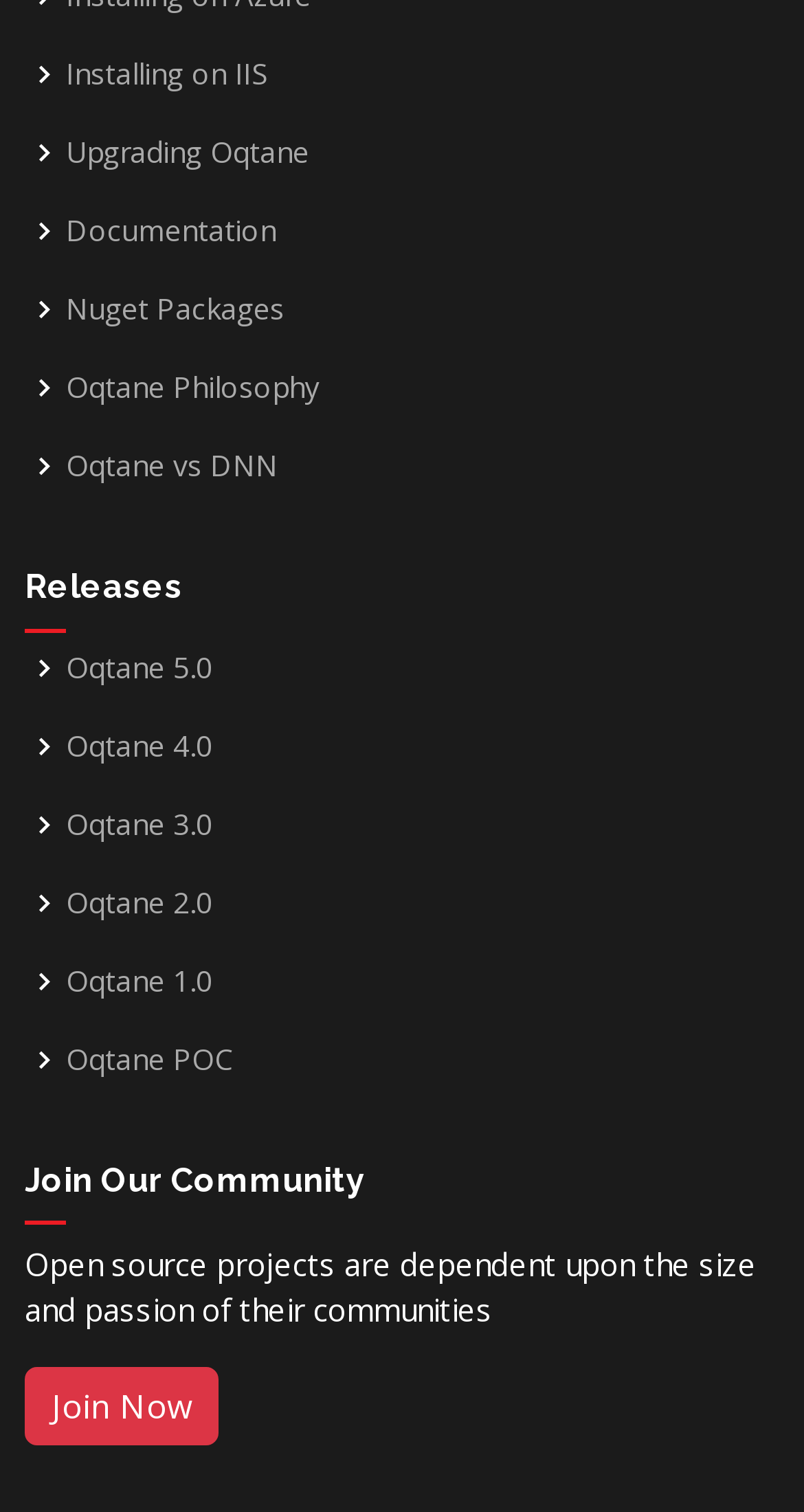Locate the coordinates of the bounding box for the clickable region that fulfills this instruction: "View Oqtane 5.0 release".

[0.082, 0.432, 0.264, 0.451]